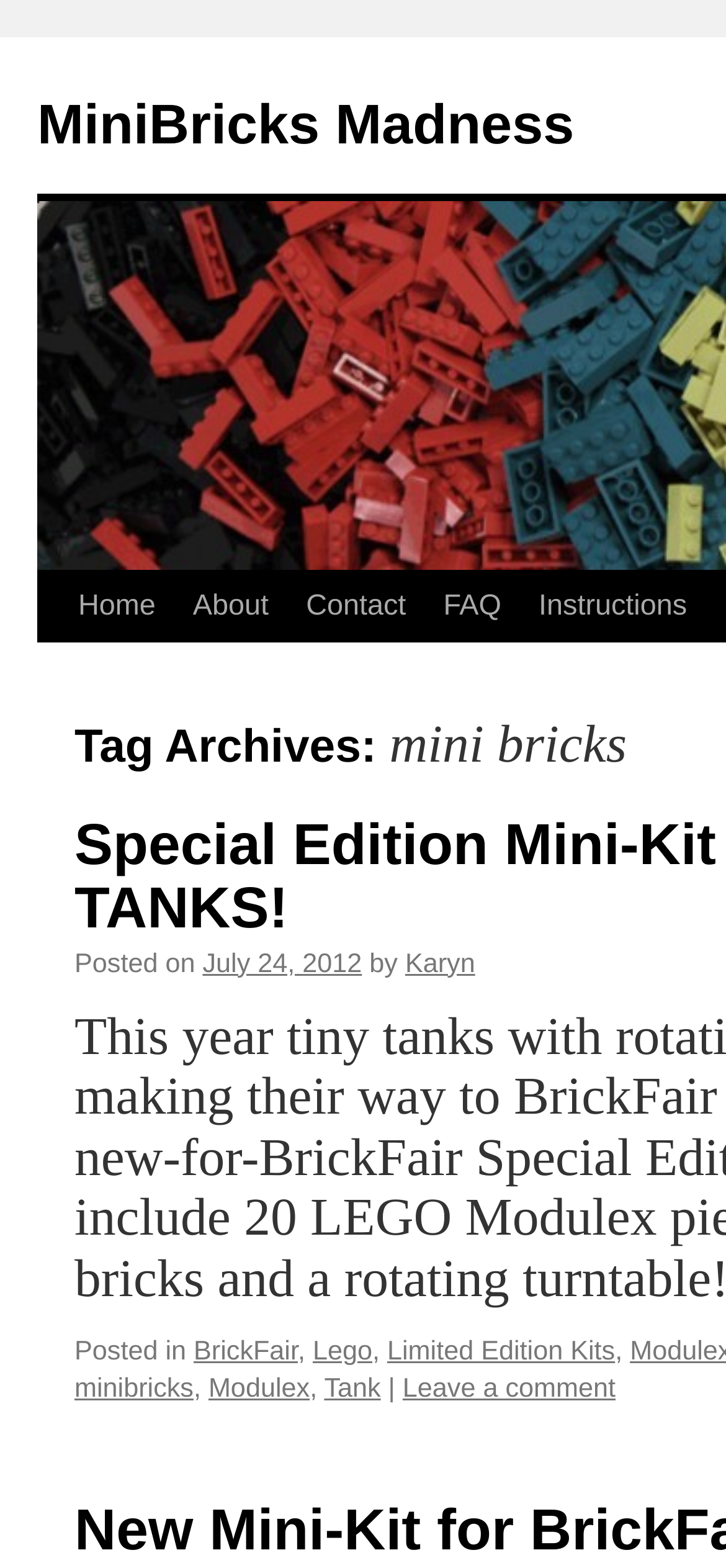What are the main navigation links on the website?
Please provide a single word or phrase in response based on the screenshot.

Home, About, Contact, FAQ, Instructions